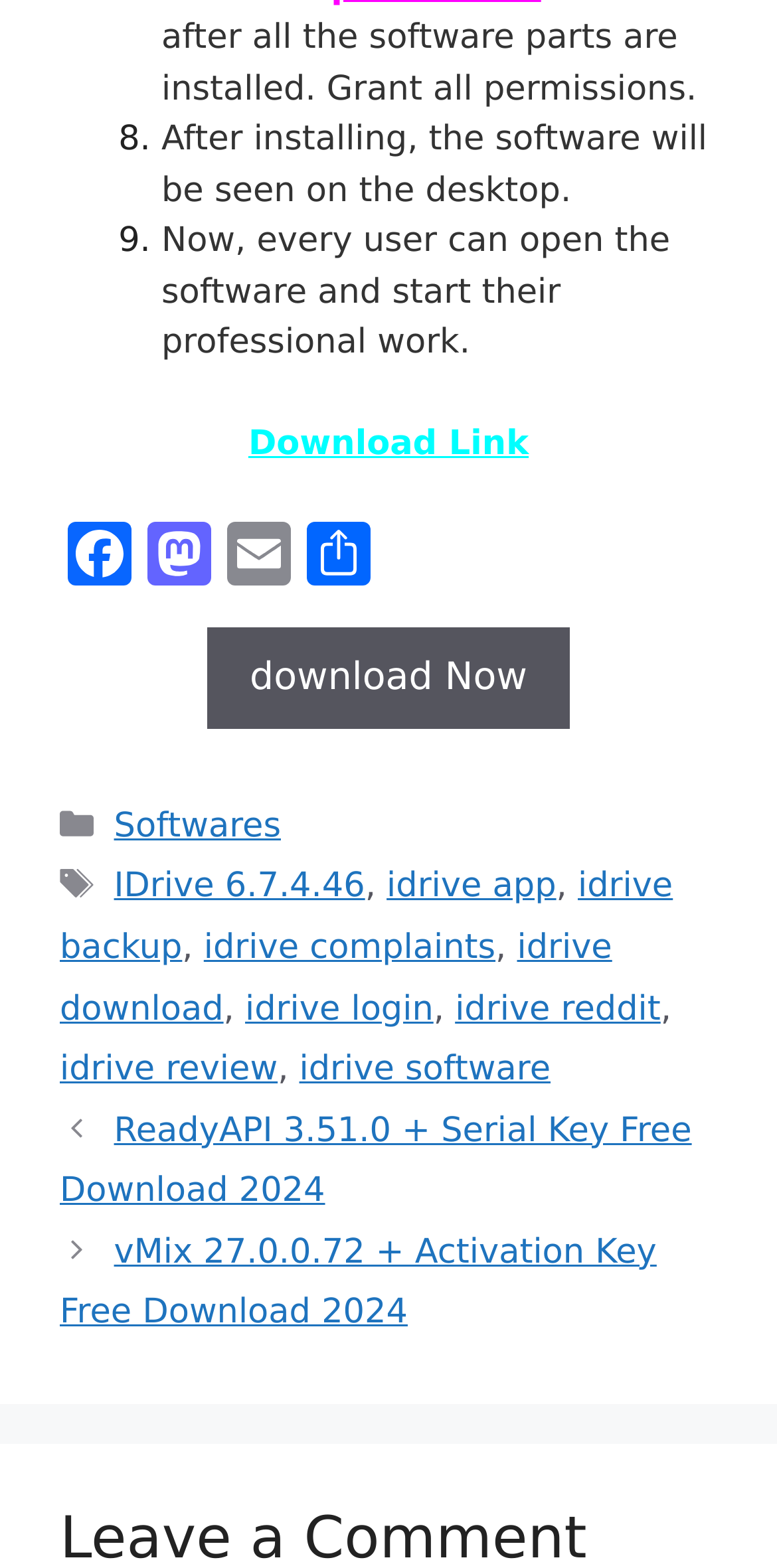What is the purpose of the 'download Now' button? Look at the image and give a one-word or short phrase answer.

Download software